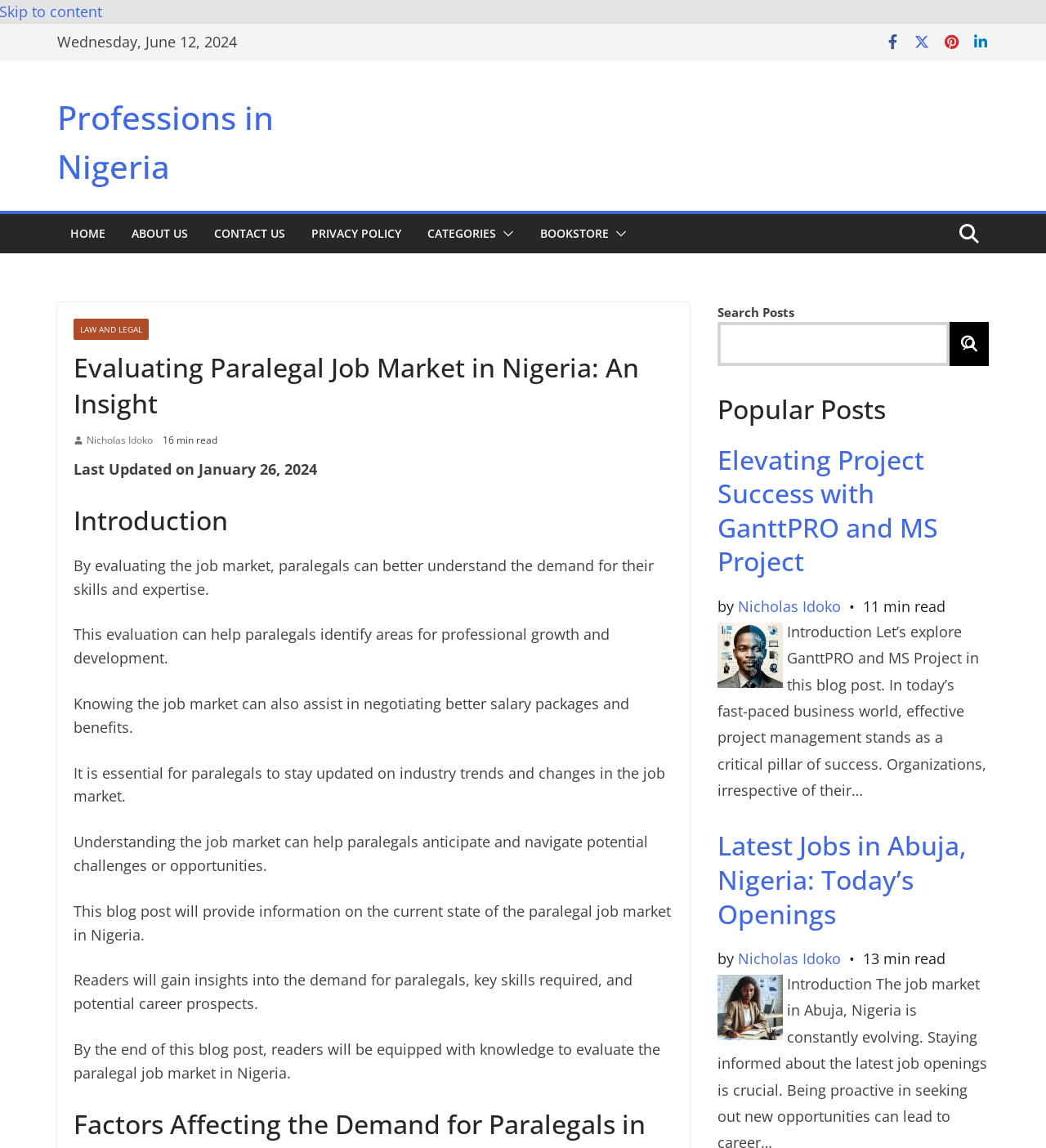Who is the author of the blog post?
Answer the question using a single word or phrase, according to the image.

Nicholas Idoko